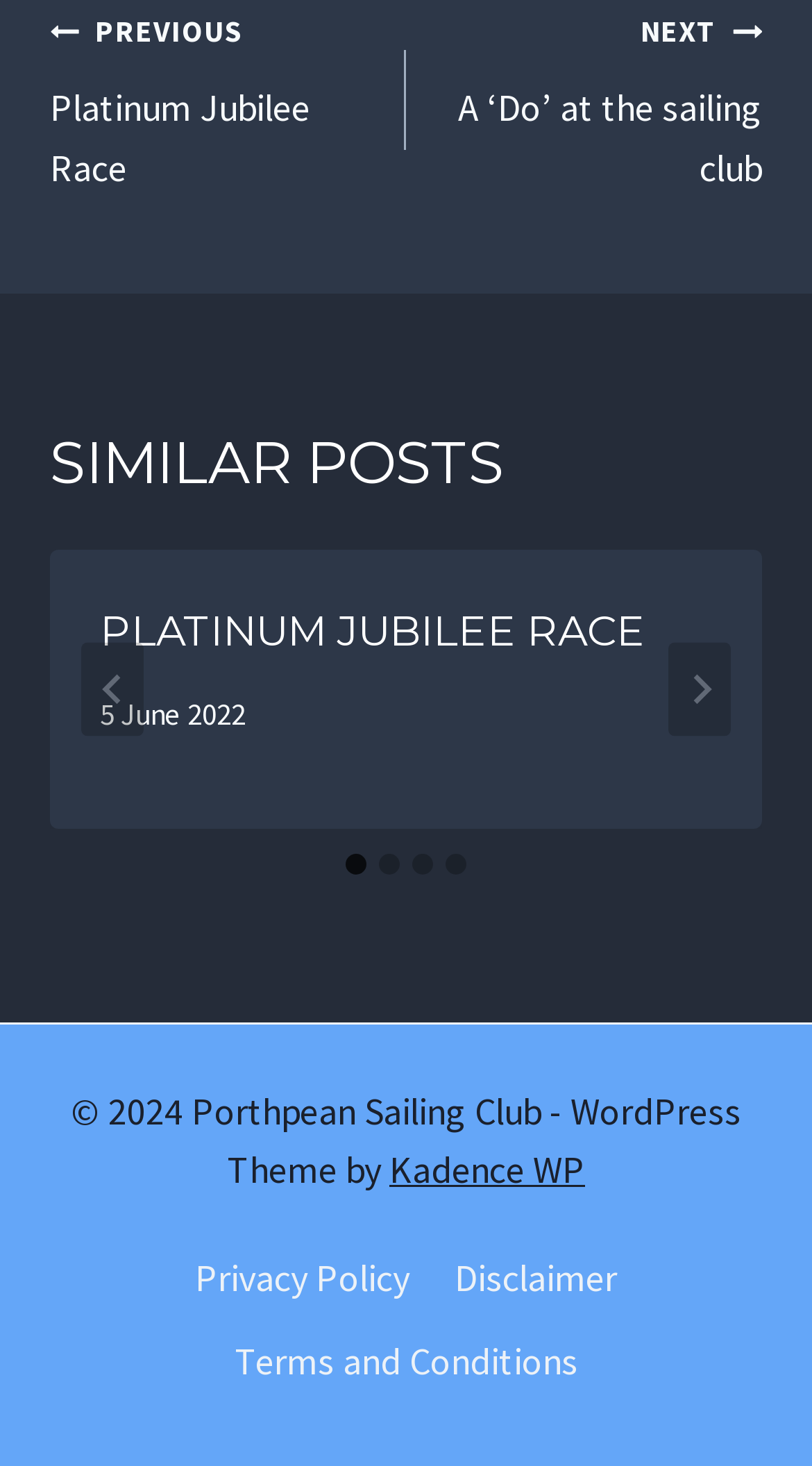Identify the bounding box coordinates of the section to be clicked to complete the task described by the following instruction: "Go to last slide". The coordinates should be four float numbers between 0 and 1, formatted as [left, top, right, bottom].

[0.1, 0.438, 0.177, 0.502]